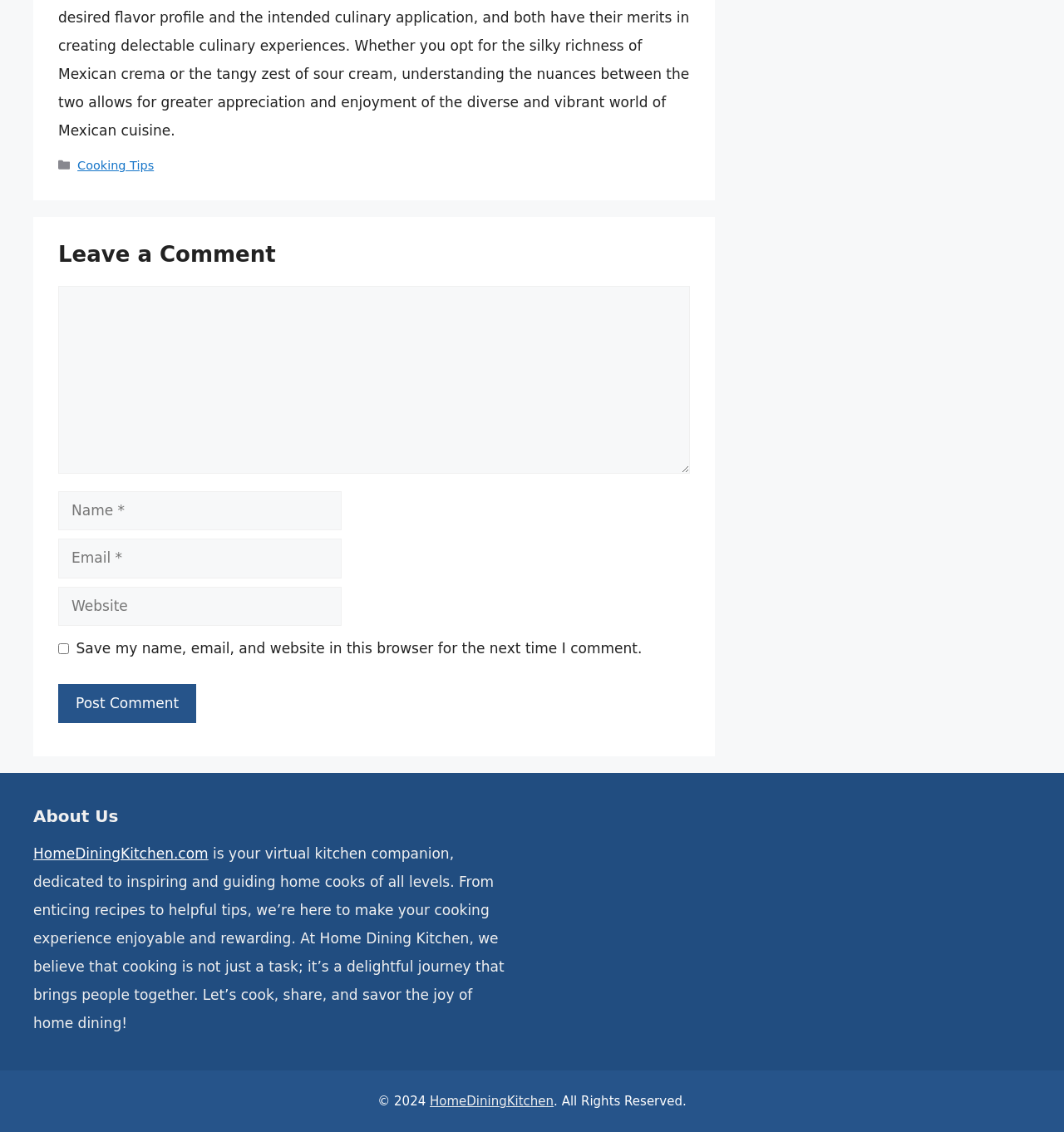Find the UI element described as: "parent_node: Comment name="comment"" and predict its bounding box coordinates. Ensure the coordinates are four float numbers between 0 and 1, [left, top, right, bottom].

[0.055, 0.252, 0.648, 0.418]